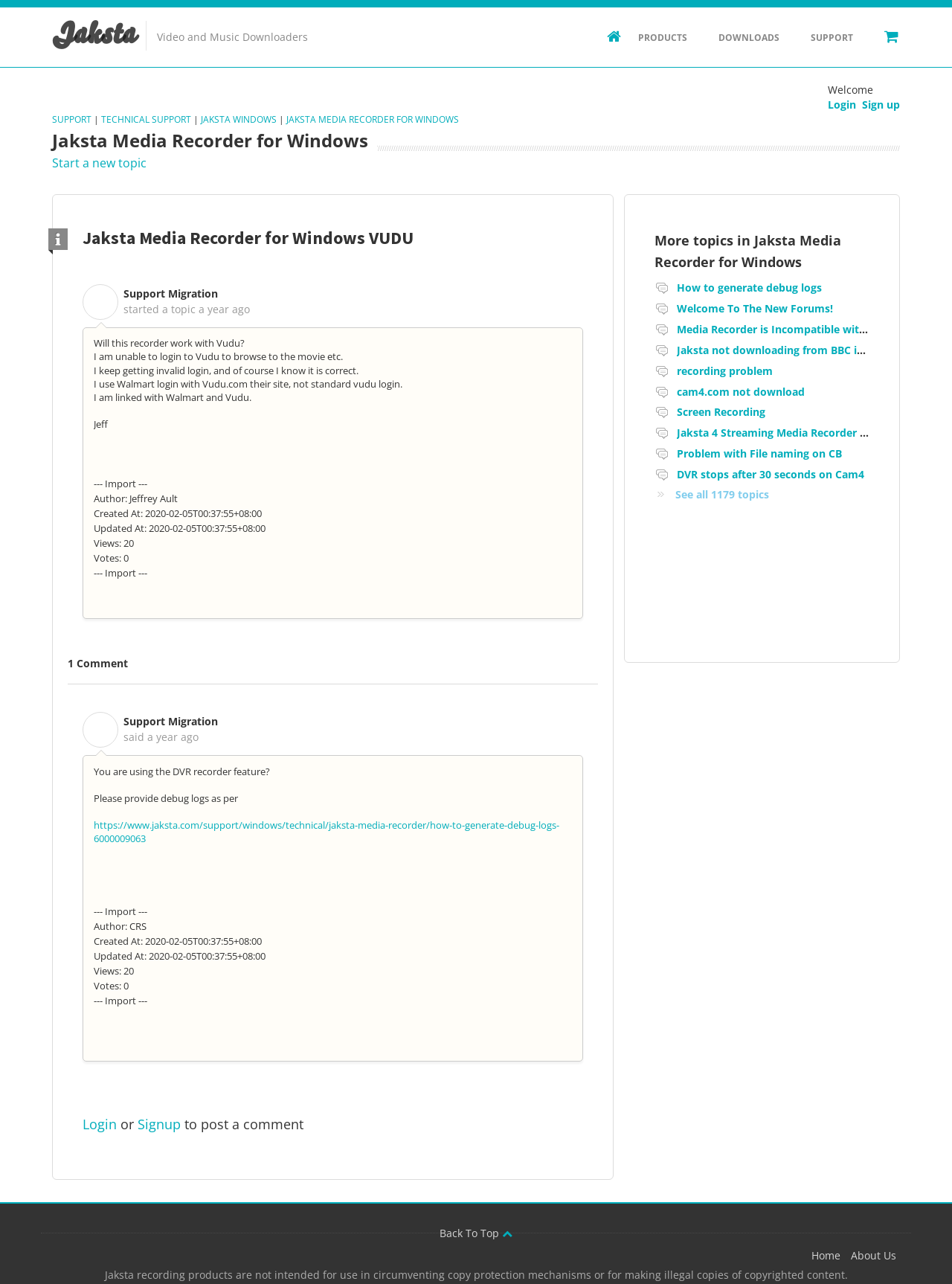Please locate the bounding box coordinates of the element's region that needs to be clicked to follow the instruction: "View the topic 'How to generate debug logs'". The bounding box coordinates should be provided as four float numbers between 0 and 1, i.e., [left, top, right, bottom].

[0.711, 0.219, 0.863, 0.23]